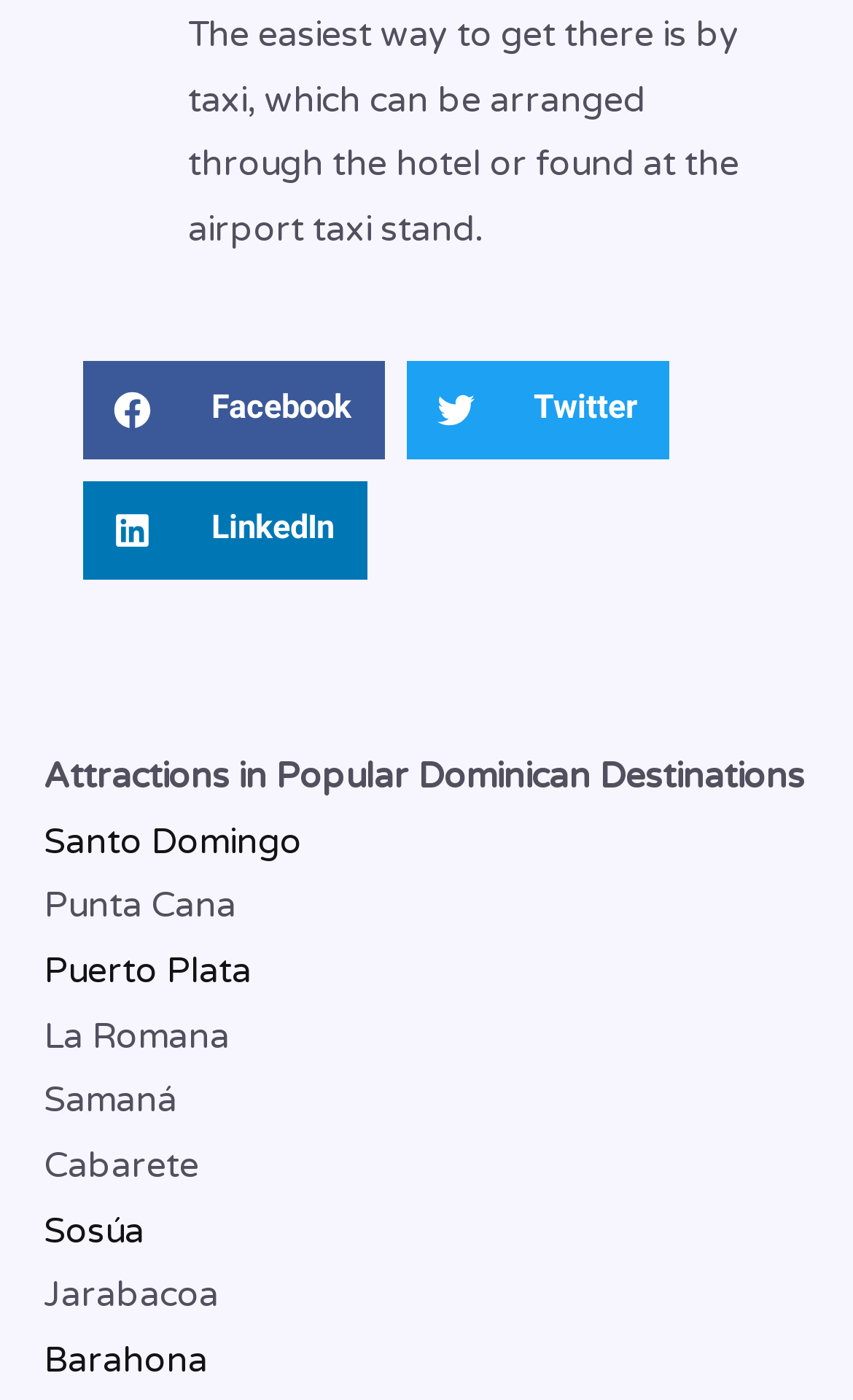From the screenshot, find the bounding box of the UI element matching this description: "Puerto Plata". Supply the bounding box coordinates in the form [left, top, right, bottom], each a float between 0 and 1.

[0.051, 0.678, 0.295, 0.709]